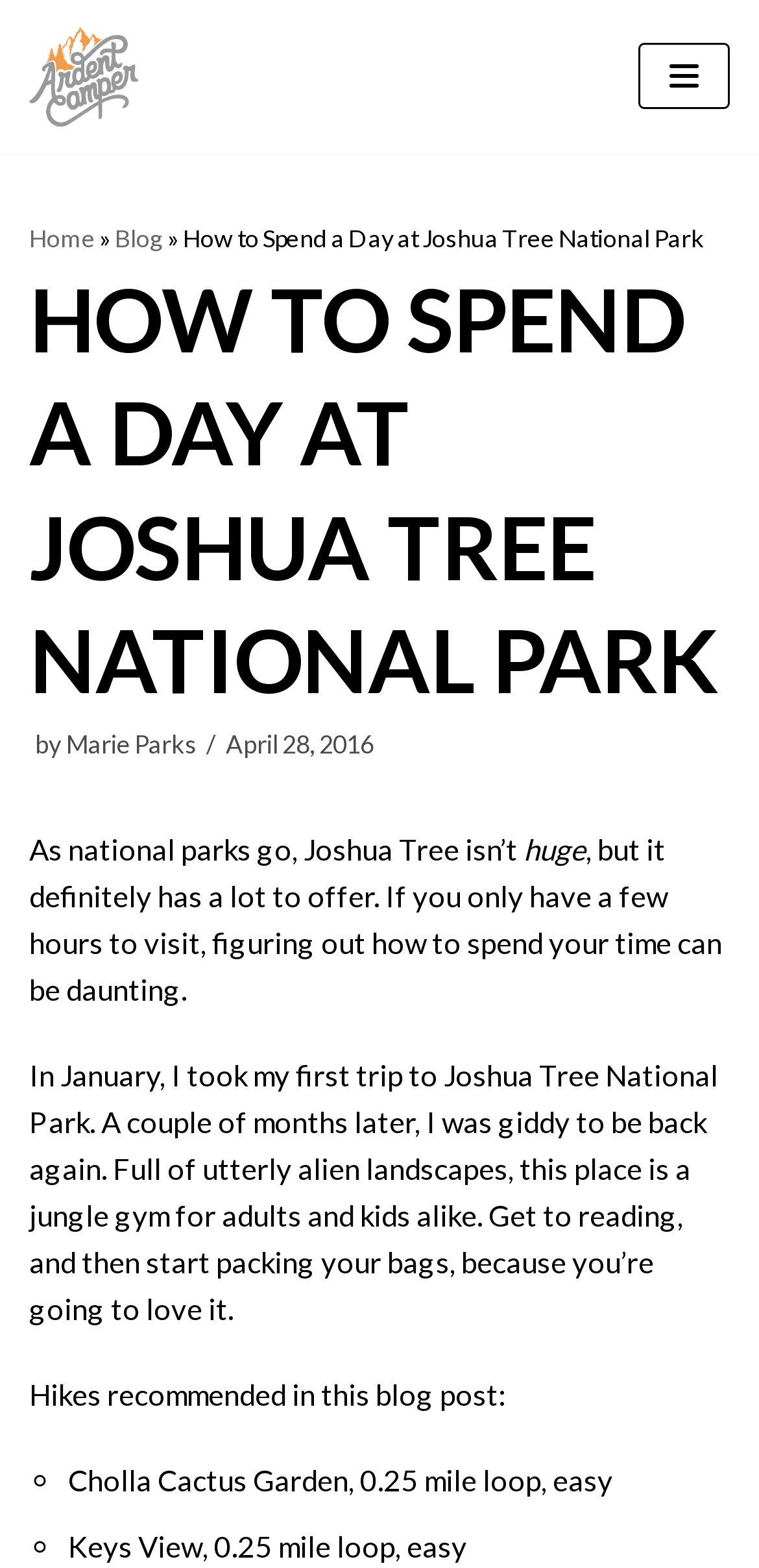Please specify the bounding box coordinates in the format (top-left x, top-left y, bottom-right x, bottom-right y), with all values as floating point numbers between 0 and 1. Identify the bounding box of the UI element described by: Toggle Navigation

[0.841, 0.028, 0.961, 0.07]